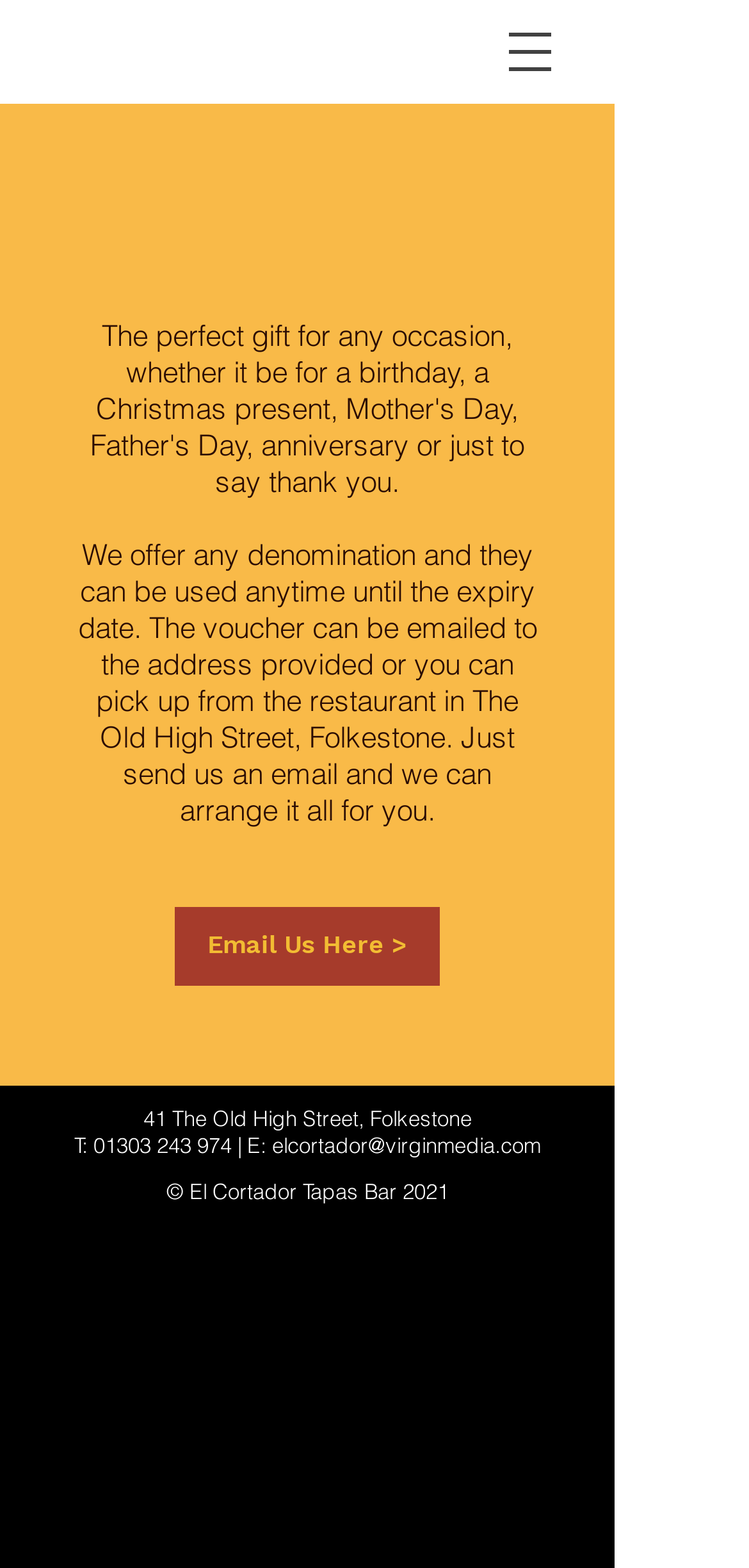Locate the bounding box coordinates for the element described below: "Email Us Here >". The coordinates must be four float values between 0 and 1, formatted as [left, top, right, bottom].

[0.233, 0.578, 0.587, 0.629]